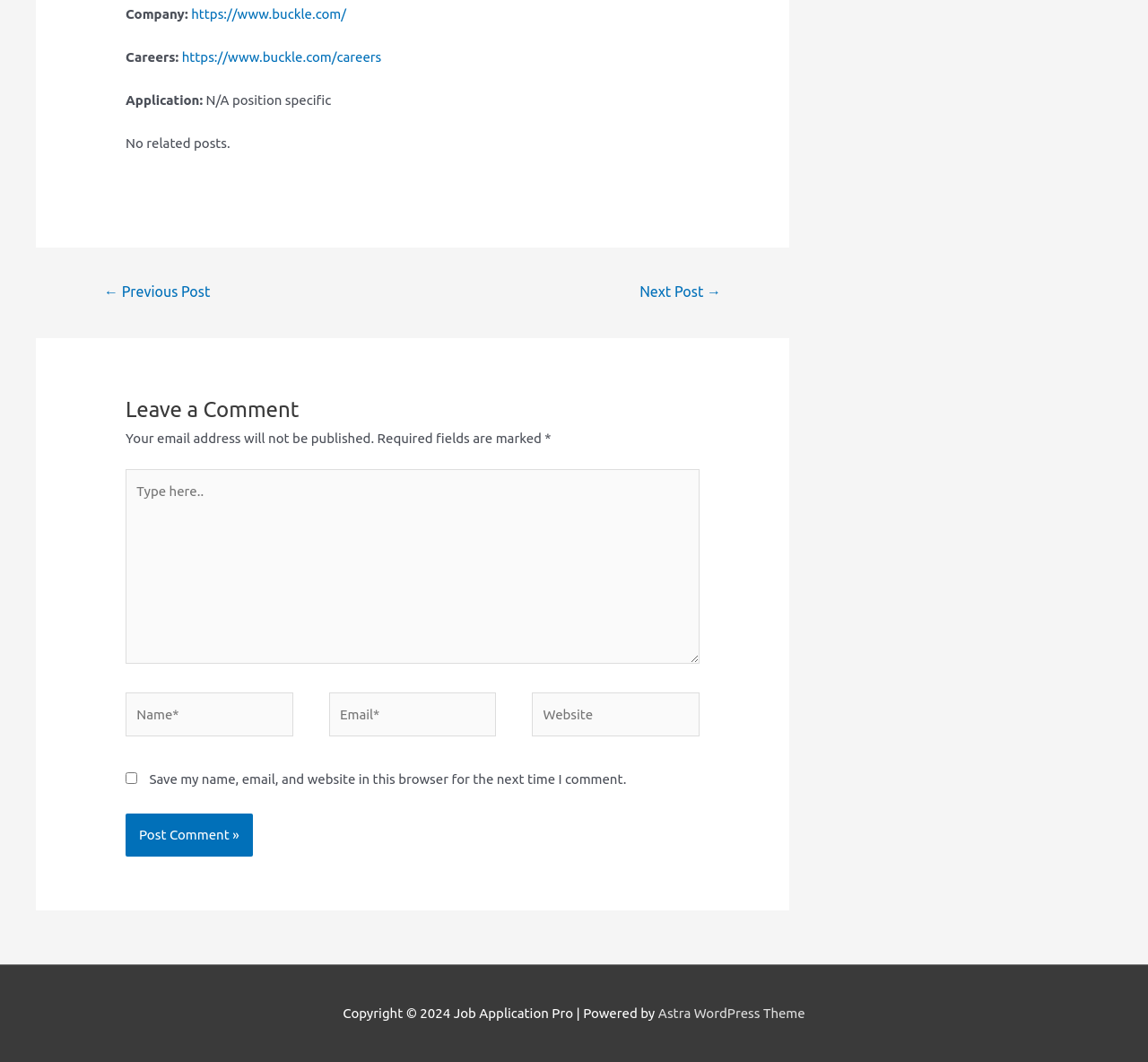Please identify the bounding box coordinates of the area that needs to be clicked to follow this instruction: "Visit the 'Football 3' page".

None